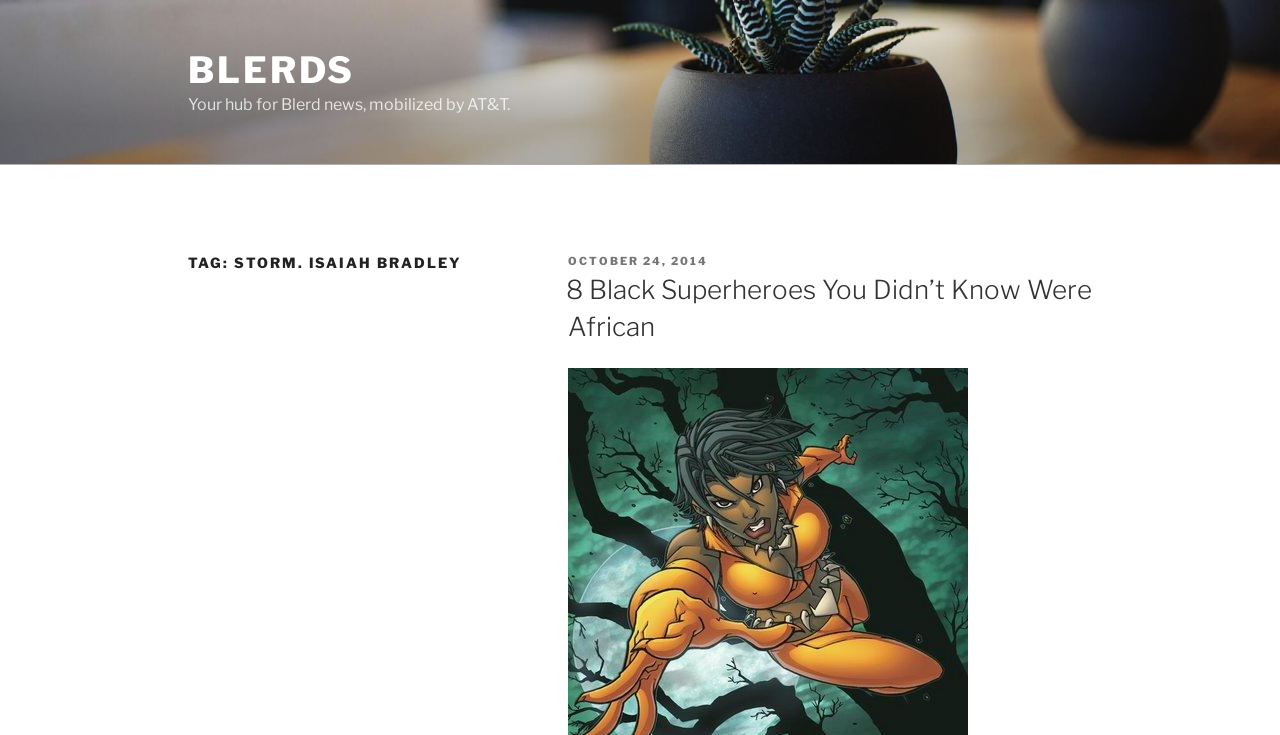Determine and generate the text content of the webpage's headline.

TAG: STORM. ISAIAH BRADLEY